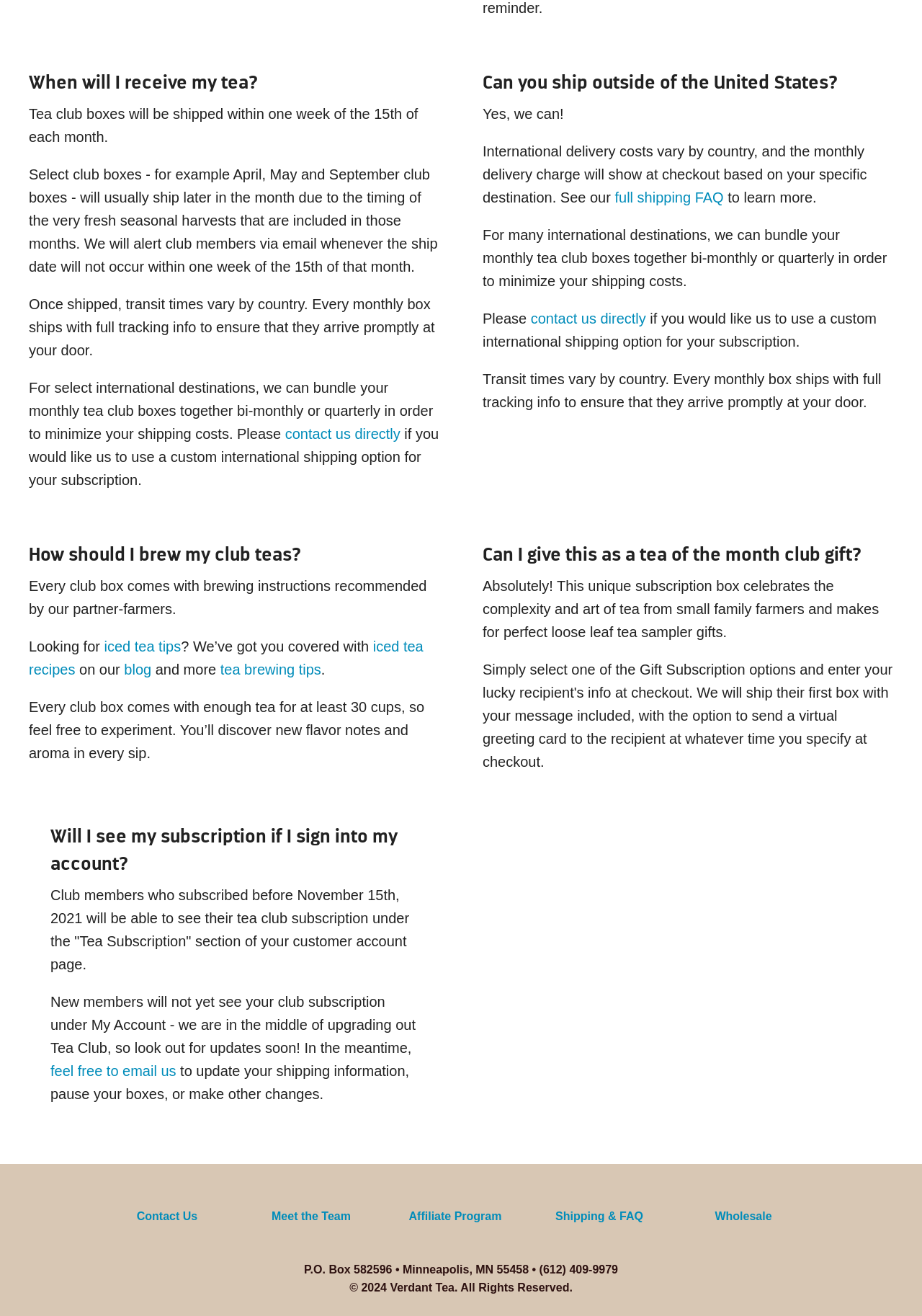Determine the bounding box coordinates of the clickable region to carry out the instruction: "contact us directly".

[0.309, 0.324, 0.434, 0.336]